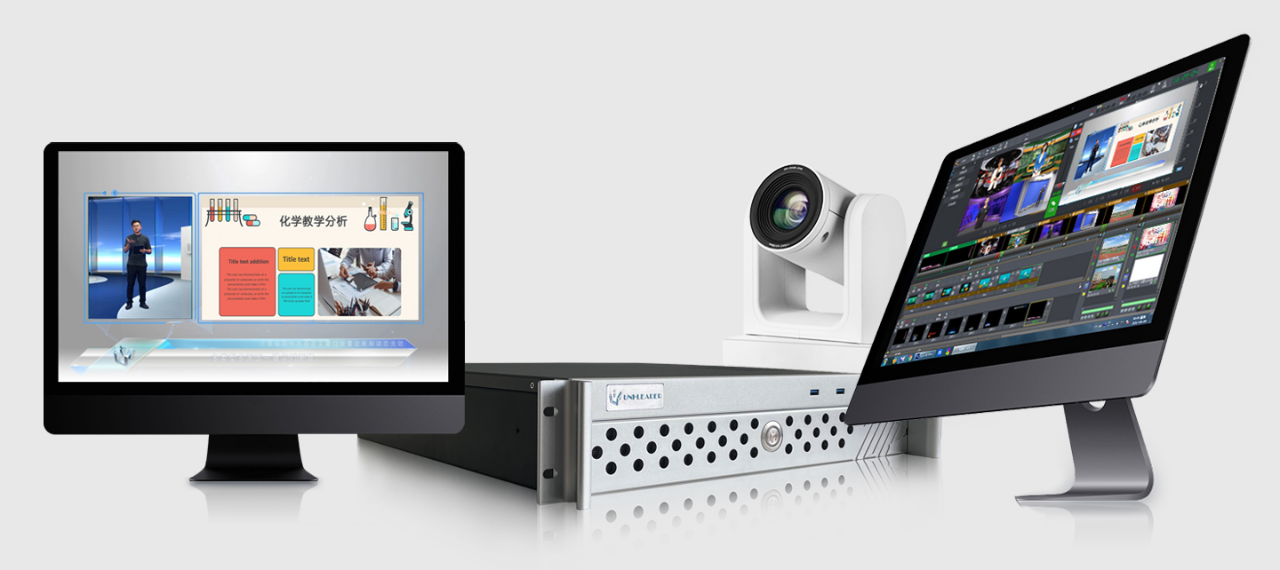Offer a detailed caption for the image presented.

The image features a sleek setup for a lecture streaming environment, showcasing two monitors flanking a central video capture device. On the left, a monitor displays a presenter engaged in a lecture, with graphics and scientific illustrations, suggesting a focus on educational content. The right monitor shows a detailed editing interface, likely part of a video production software, with multiple streams and graphical elements indicating an active editing session. Centrally positioned is a professional-grade video camera, designed for high-quality video capture, hinting at a sophisticated and immersive presentation system. This arrangement reflects modern approaches to remote learning and digital content creation, emphasizing flexibility and advanced technology in educational settings.